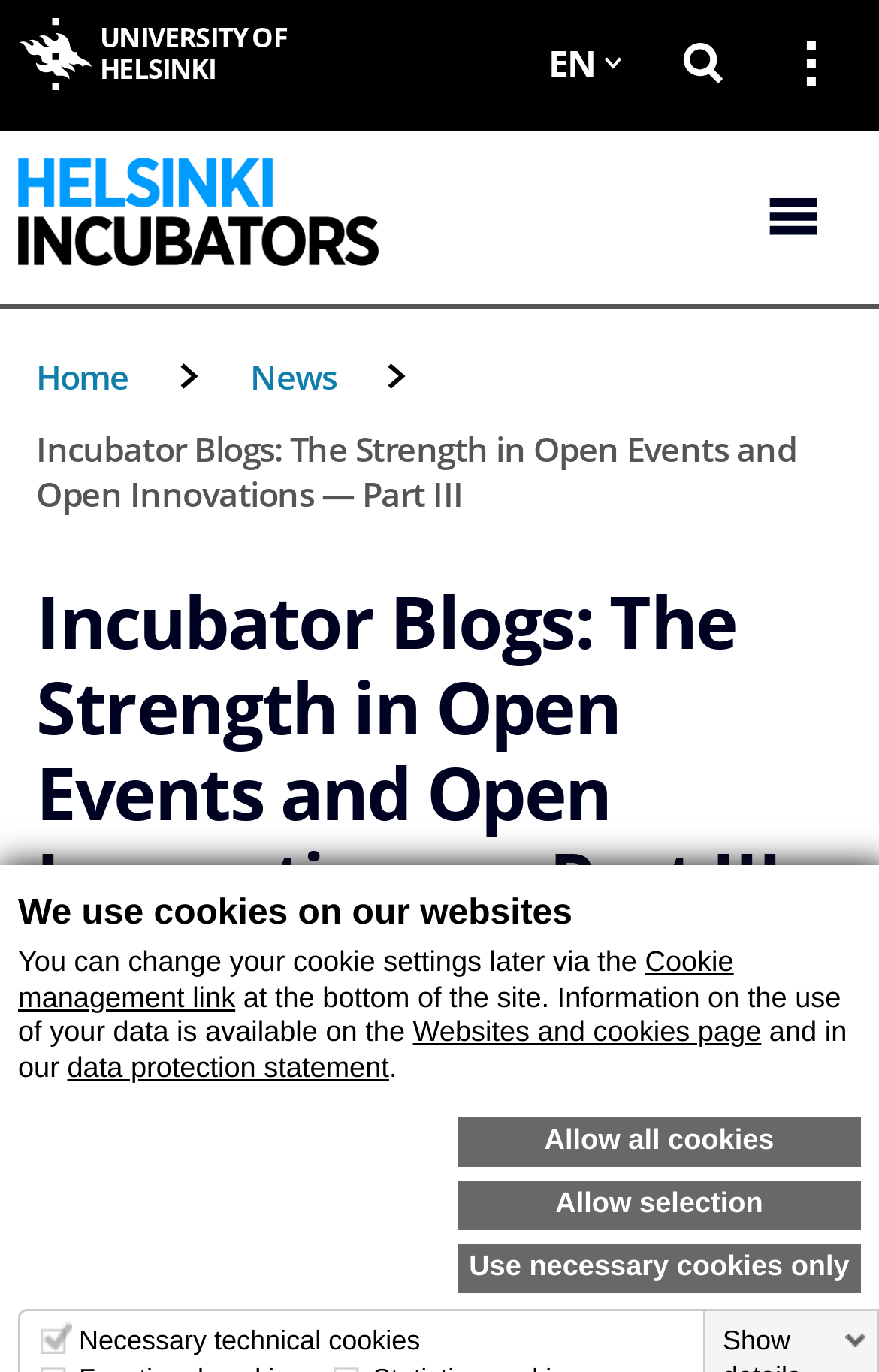What is the topic of the blog series? Analyze the screenshot and reply with just one word or a short phrase.

Open events and open innovations